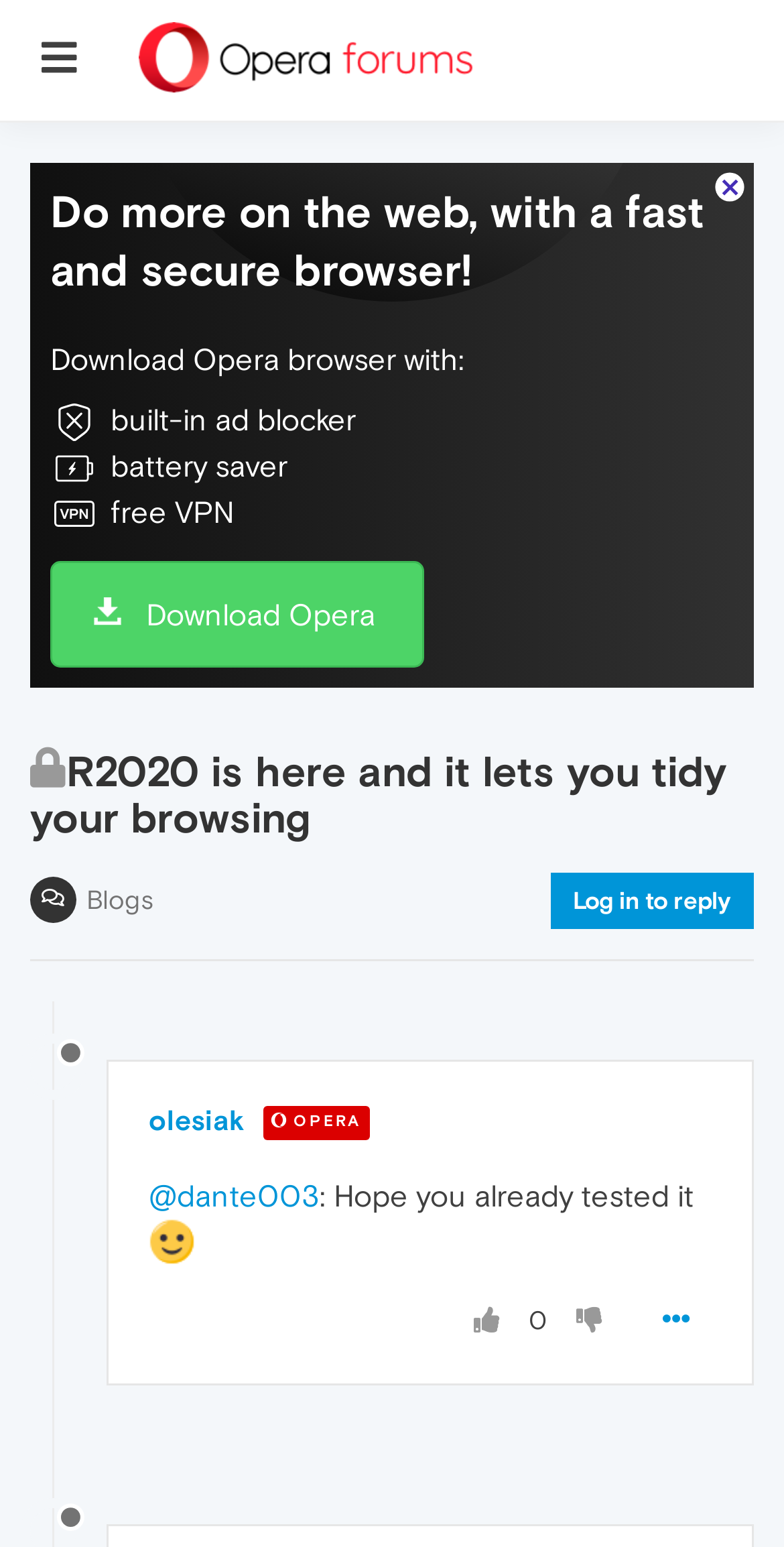Please determine the main heading text of this webpage.

R2020 is here and it lets you tidy your browsing